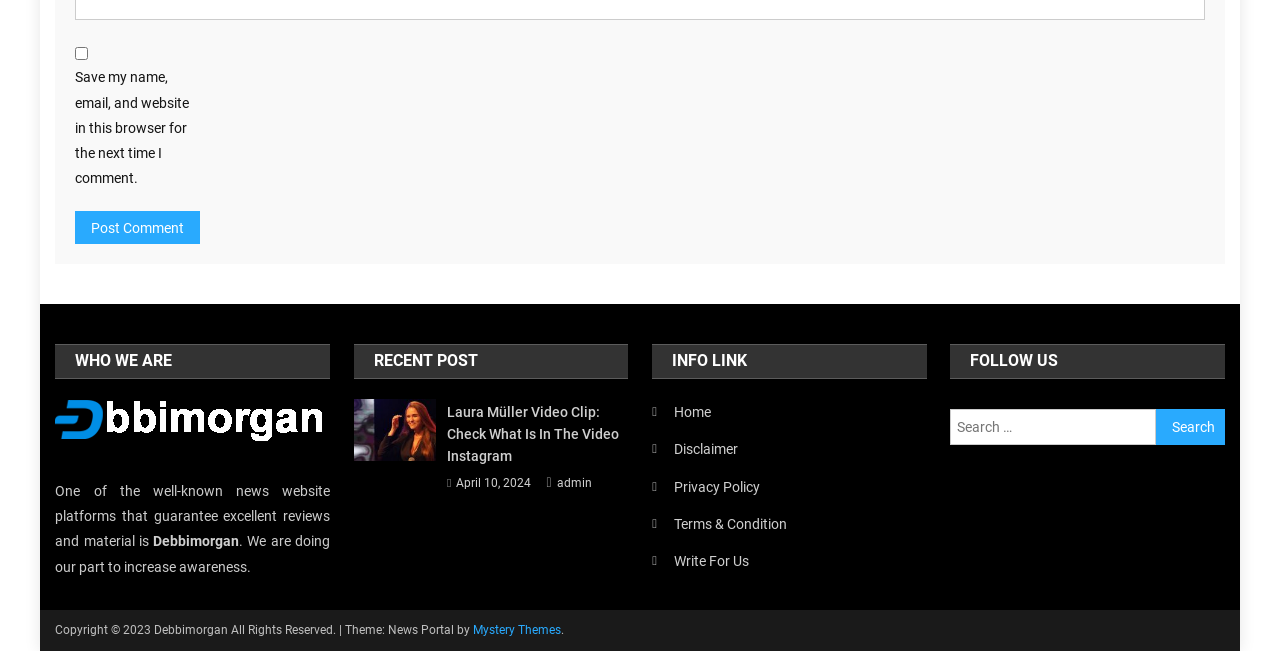What is the theme of the website?
Please provide a single word or phrase in response based on the screenshot.

News Portal